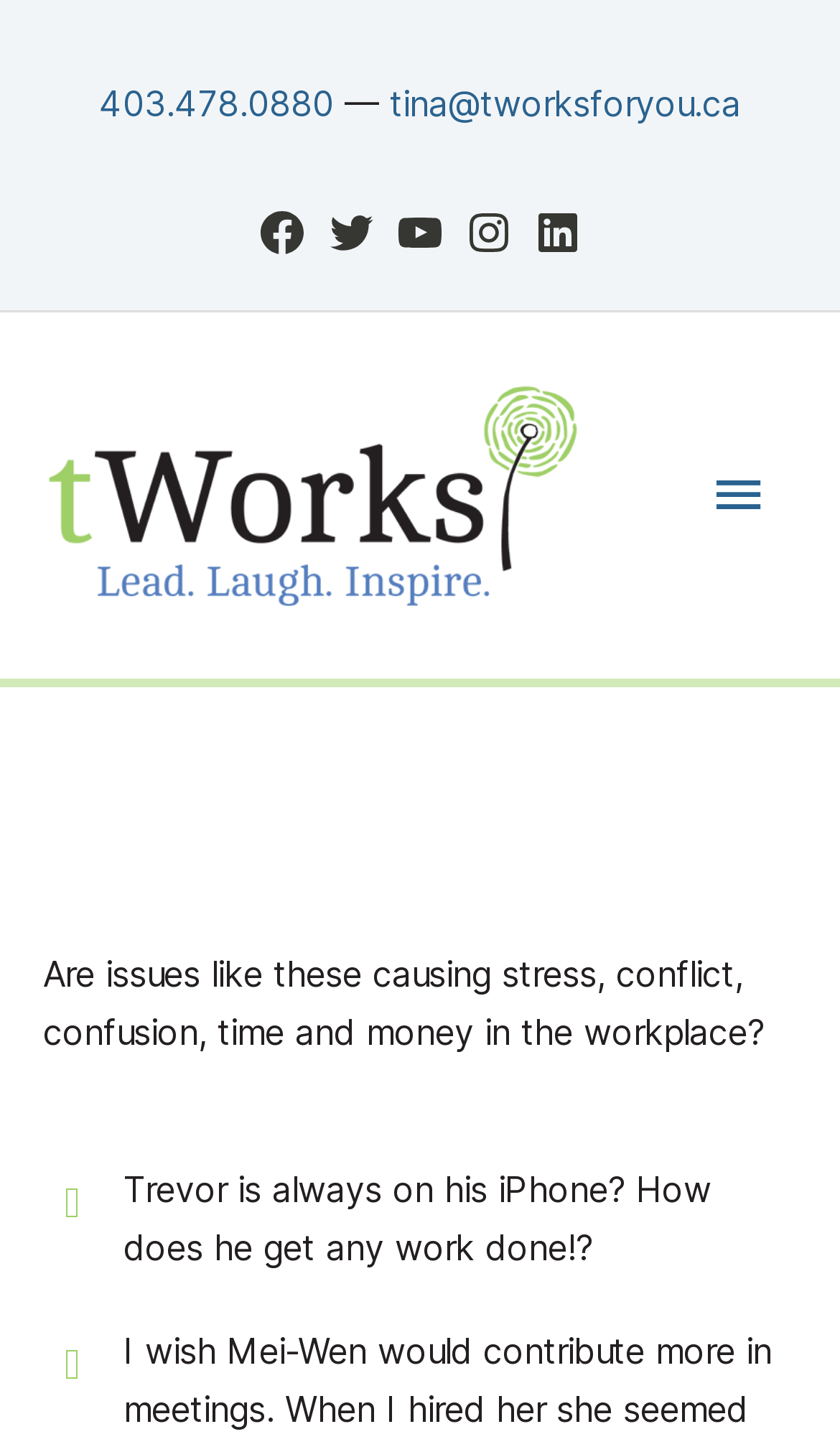Please find the bounding box coordinates in the format (top-left x, top-left y, bottom-right x, bottom-right y) for the given element description. Ensure the coordinates are floating point numbers between 0 and 1. Description: alt="T Works Home"

[0.051, 0.324, 0.692, 0.354]